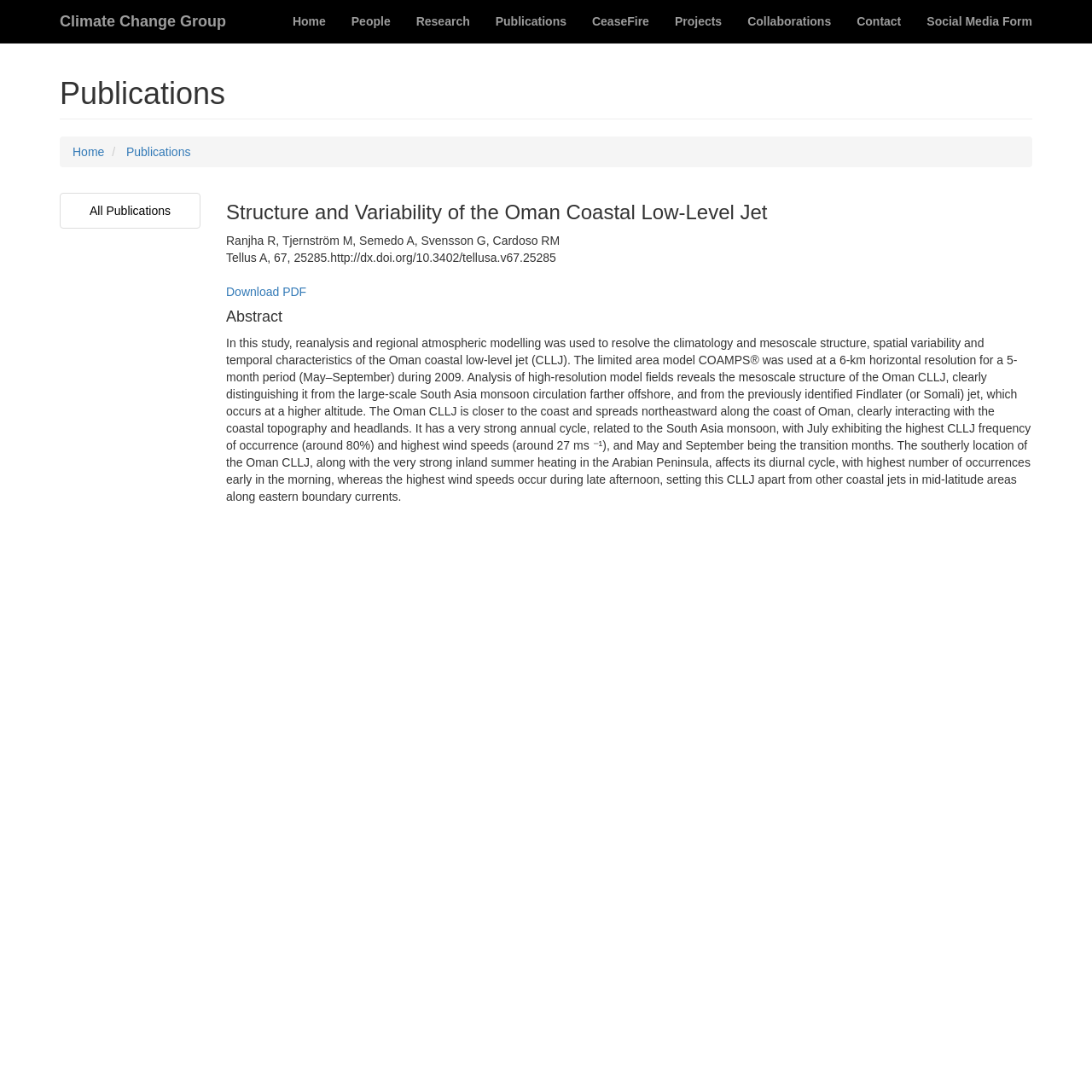How many links are in the top navigation bar?
Respond to the question with a well-detailed and thorough answer.

I counted the links in the top navigation bar, which are 'Climate Change Group', 'Home', 'People', 'Research', 'Publications', 'CeaseFire', 'Projects', 'Collaborations', and 'Contact'. There are 9 links in total.